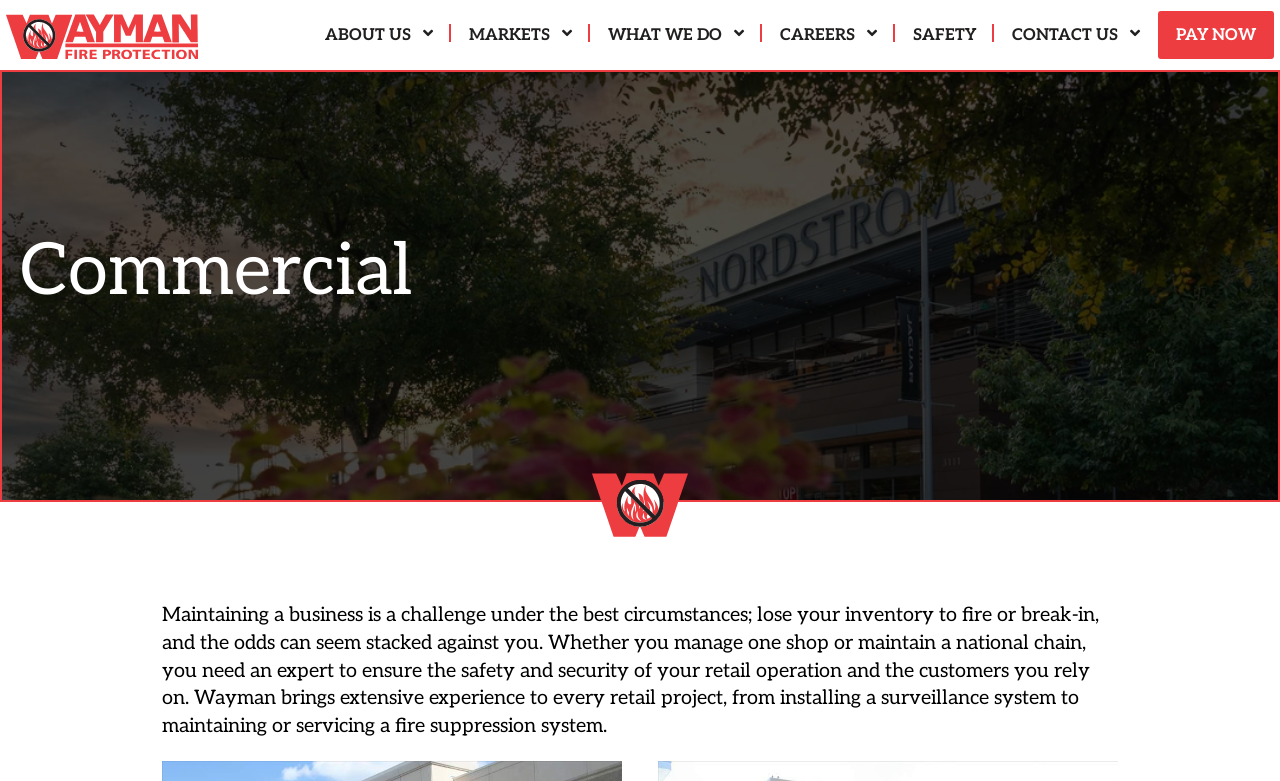Pinpoint the bounding box coordinates of the element that must be clicked to accomplish the following instruction: "Click on ABOUT US". The coordinates should be in the format of four float numbers between 0 and 1, i.e., [left, top, right, bottom].

[0.24, 0.014, 0.352, 0.076]